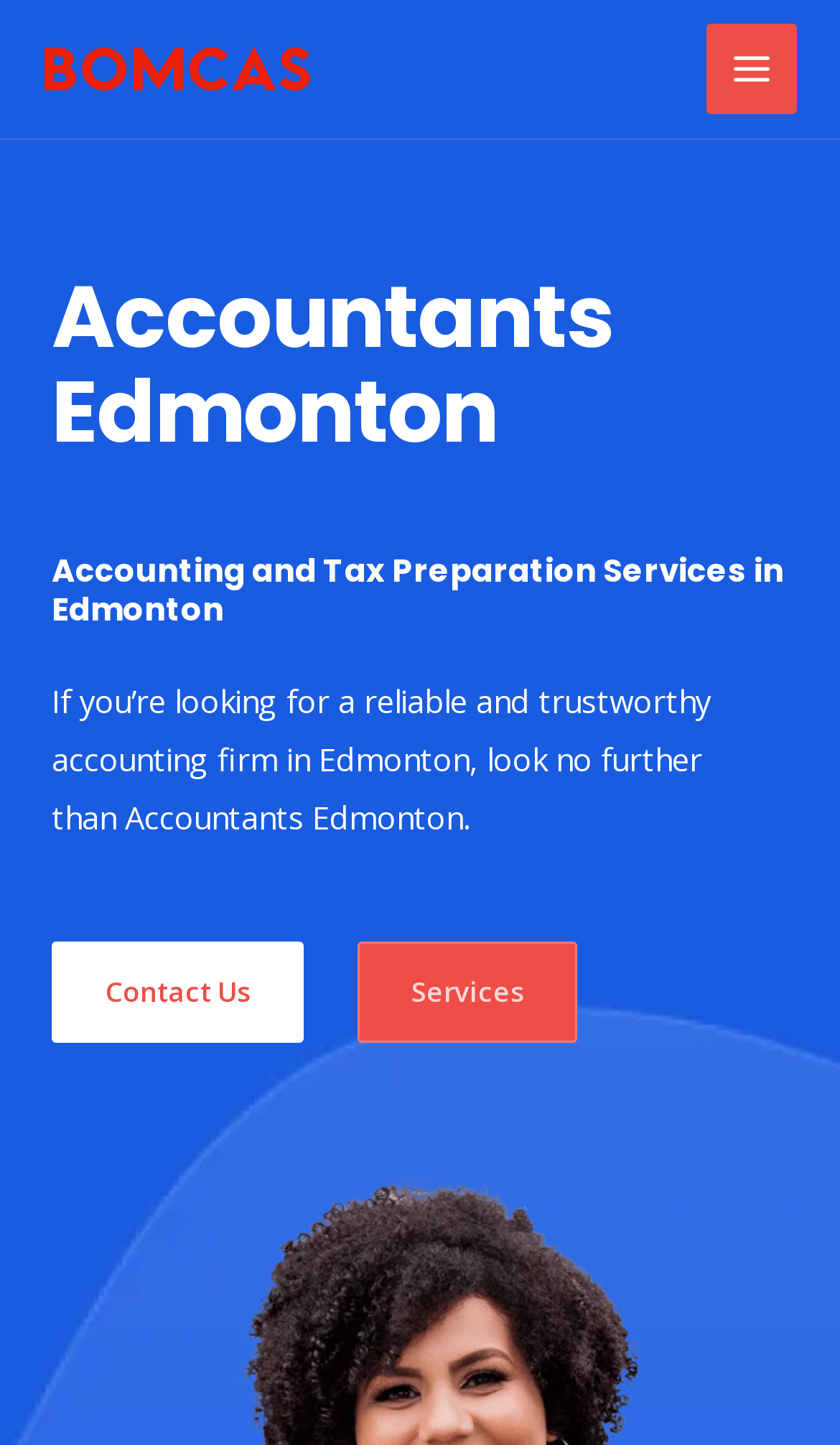Using the webpage screenshot and the element description Contact Us, determine the bounding box coordinates. Specify the coordinates in the format (top-left x, top-left y, bottom-right x, bottom-right y) with values ranging from 0 to 1.

[0.062, 0.652, 0.362, 0.722]